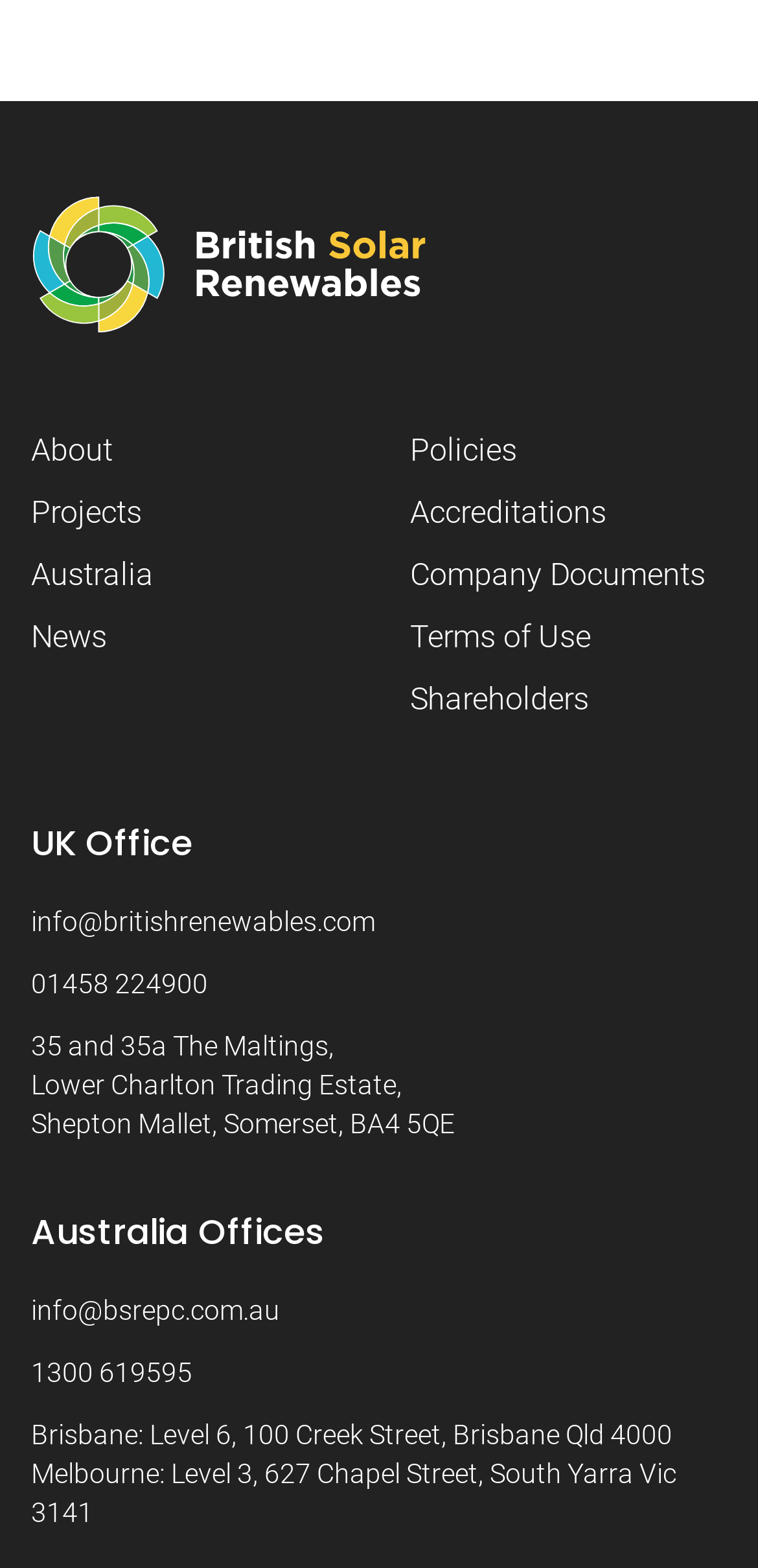Please find the bounding box for the UI element described by: "info@bsrepc.com.au".

[0.041, 0.823, 0.959, 0.848]